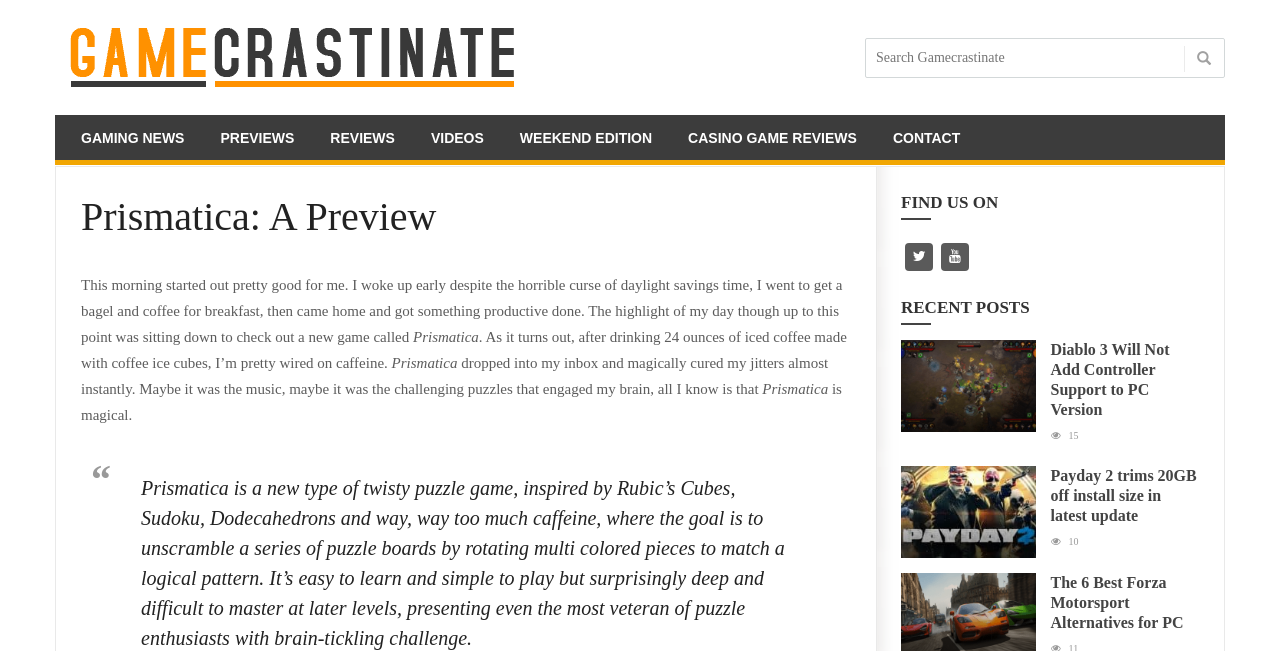Given the element description, predict the bounding box coordinates in the format (top-left x, top-left y, bottom-right x, bottom-right y). Make sure all values are between 0 and 1. Here is the element description: commercial

None